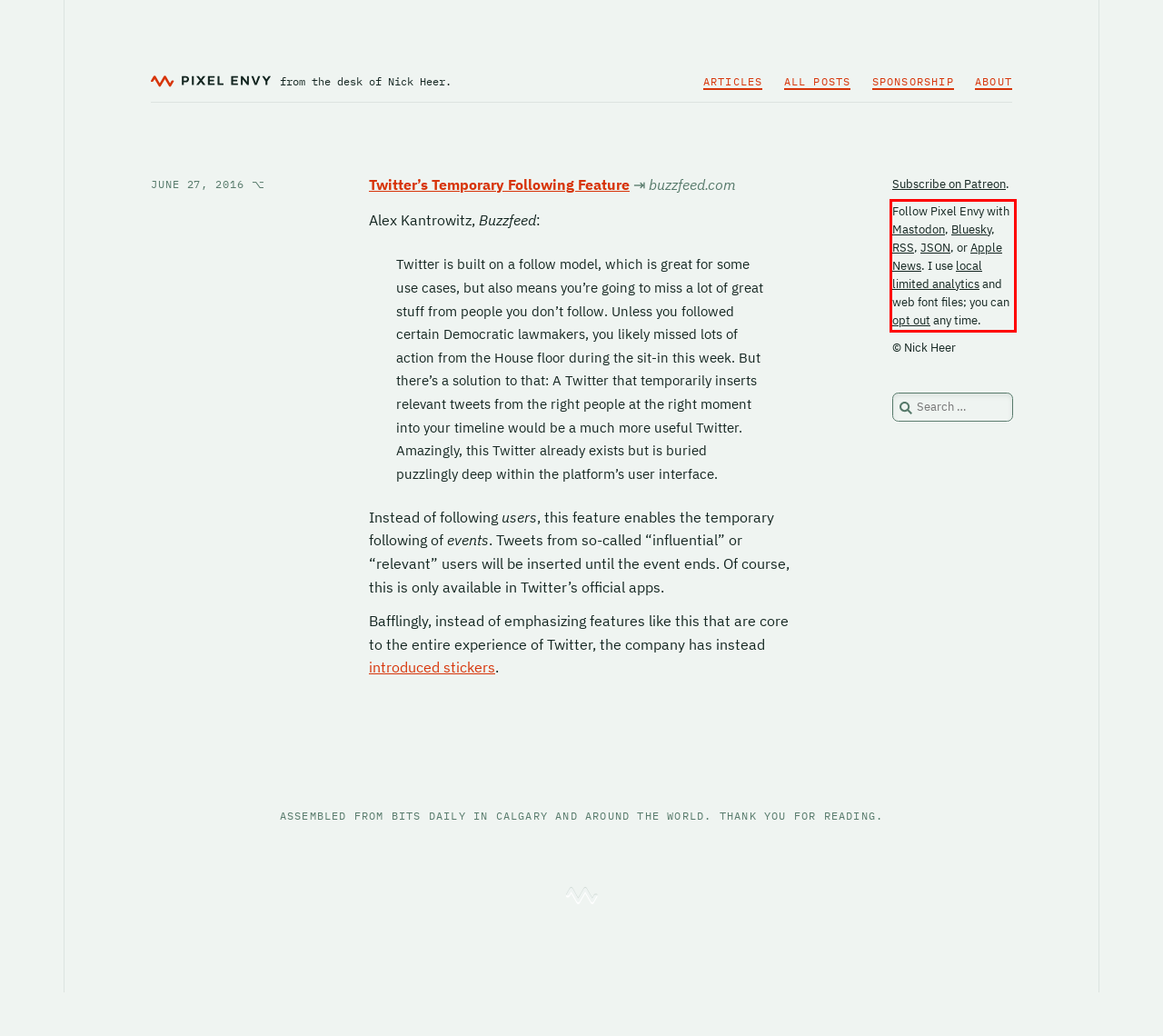Analyze the screenshot of a webpage where a red rectangle is bounding a UI element. Extract and generate the text content within this red bounding box.

Follow Pixel Envy with Mastodon, Bluesky, RSS, JSON, or Apple News. I use local limited analytics and web font files; you can opt out any time.